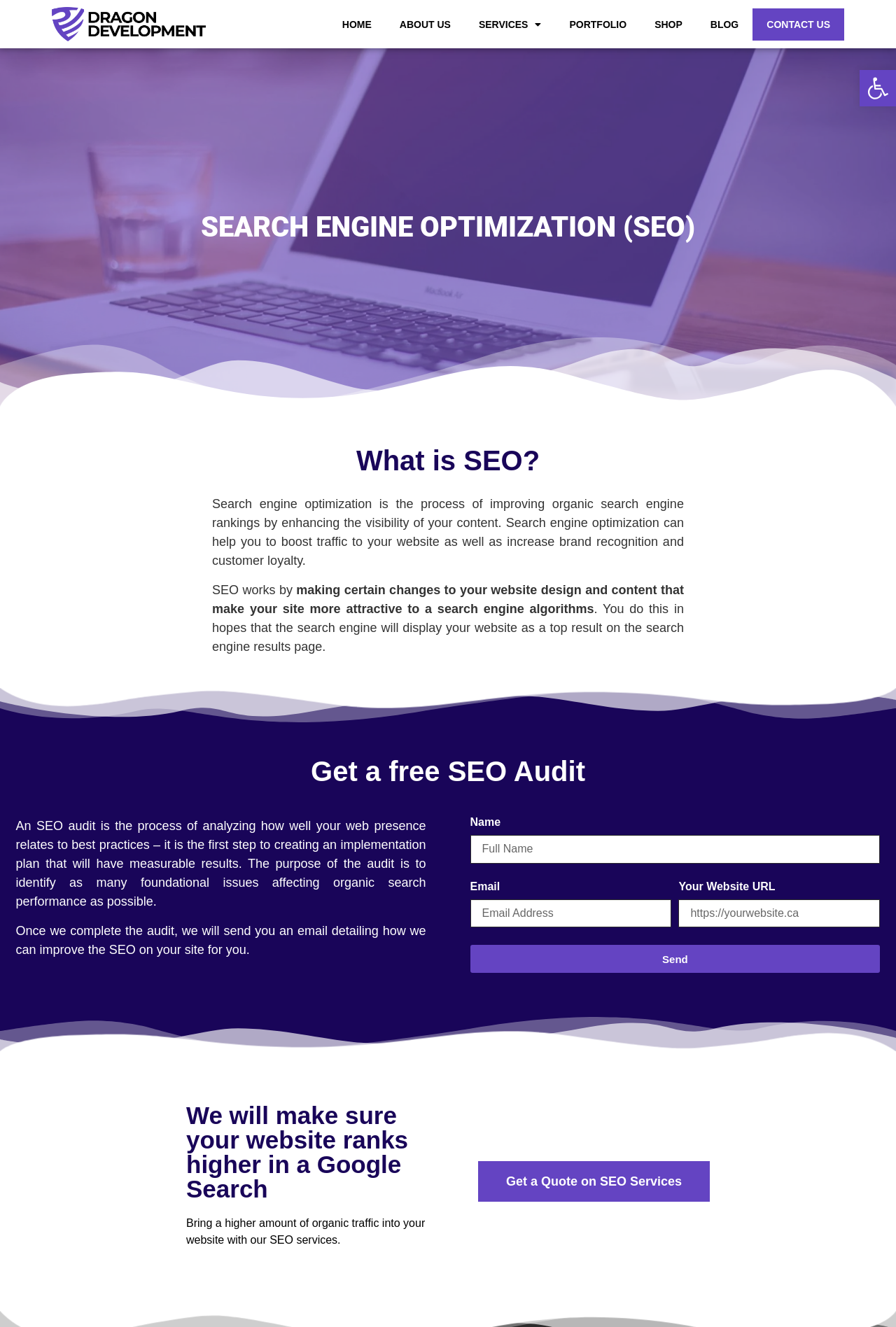What is the purpose of SEO?
Please interpret the details in the image and answer the question thoroughly.

According to the webpage, SEO is the process of improving organic search engine rankings by enhancing the visibility of your content. This is stated in the paragraph that starts with 'Search engine optimization is the process of improving organic search engine rankings...'.